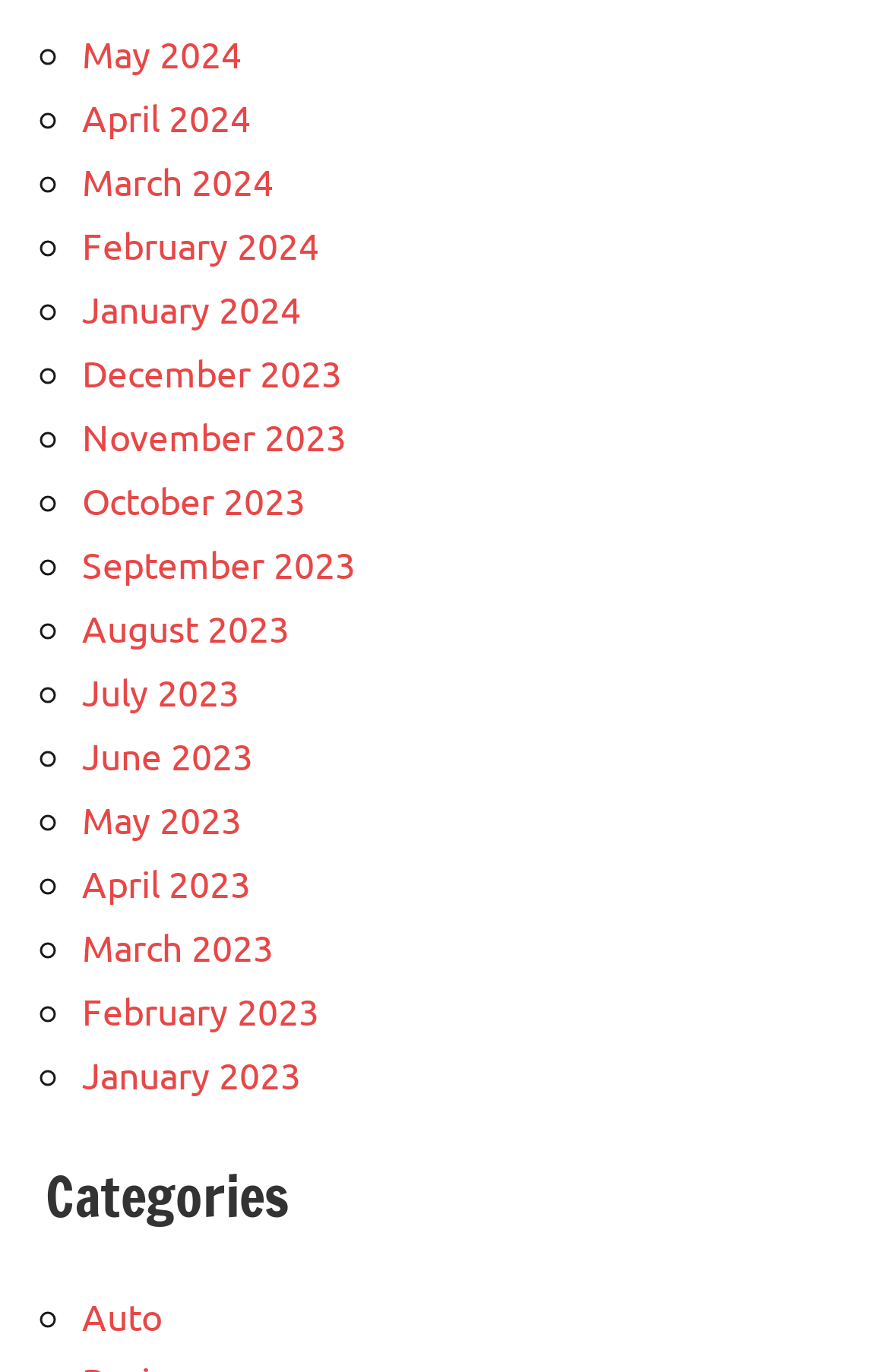Locate the bounding box coordinates of the clickable region necessary to complete the following instruction: "View January 2024". Provide the coordinates in the format of four float numbers between 0 and 1, i.e., [left, top, right, bottom].

[0.092, 0.766, 0.338, 0.8]